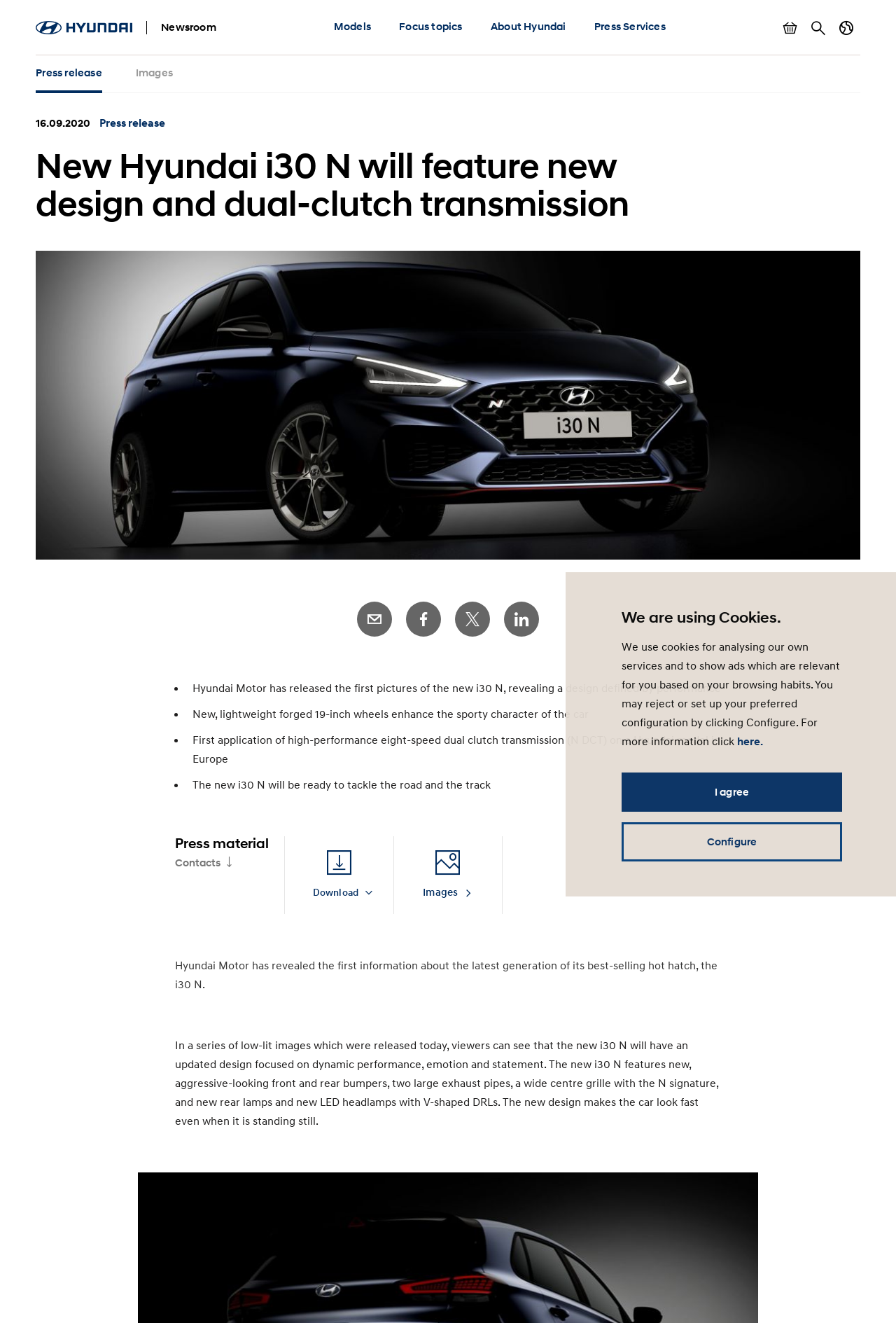Please identify the bounding box coordinates of the element's region that I should click in order to complete the following instruction: "View models". The bounding box coordinates consist of four float numbers between 0 and 1, i.e., [left, top, right, bottom].

[0.372, 0.0, 0.414, 0.042]